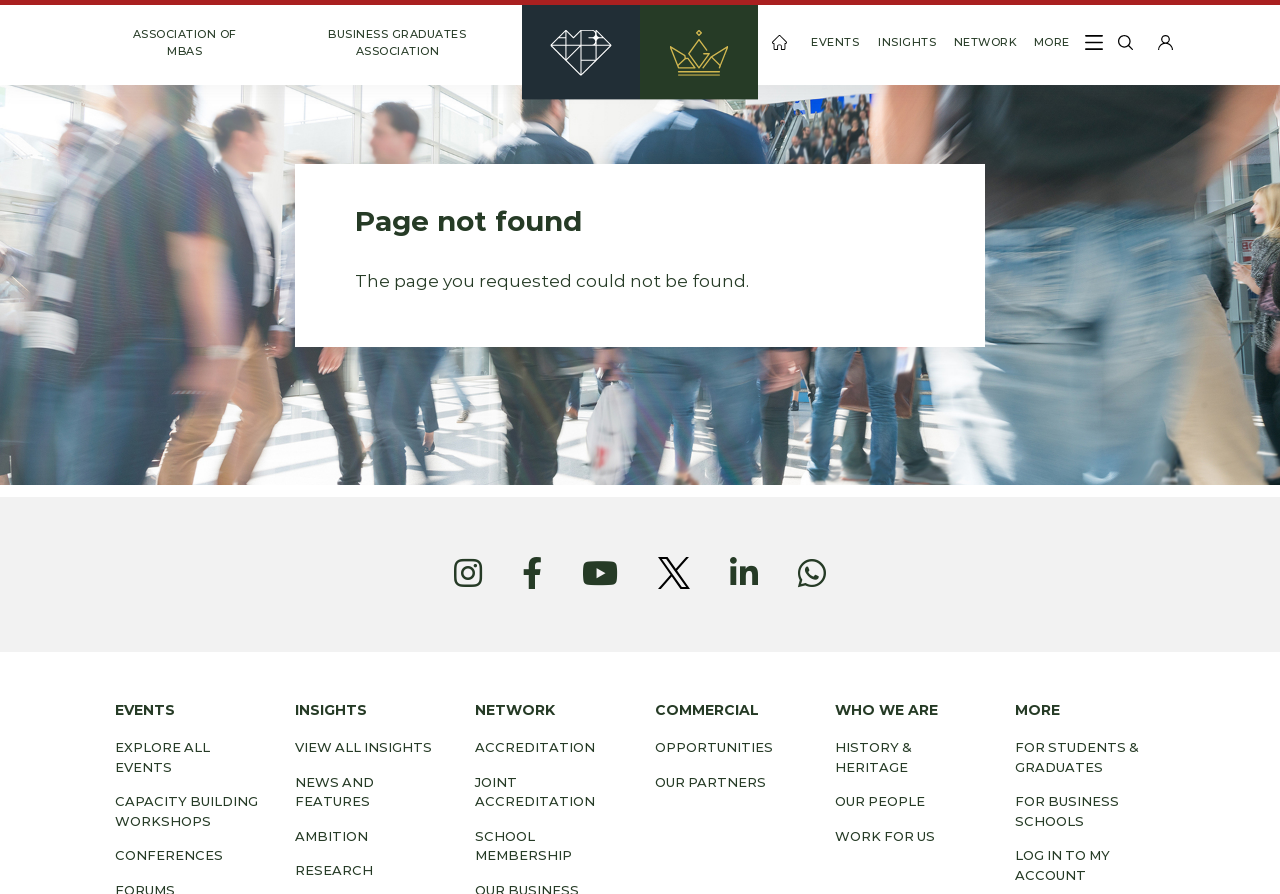What is the name of the accreditation logo?
Based on the screenshot, provide a one-word or short-phrase response.

Accreditation